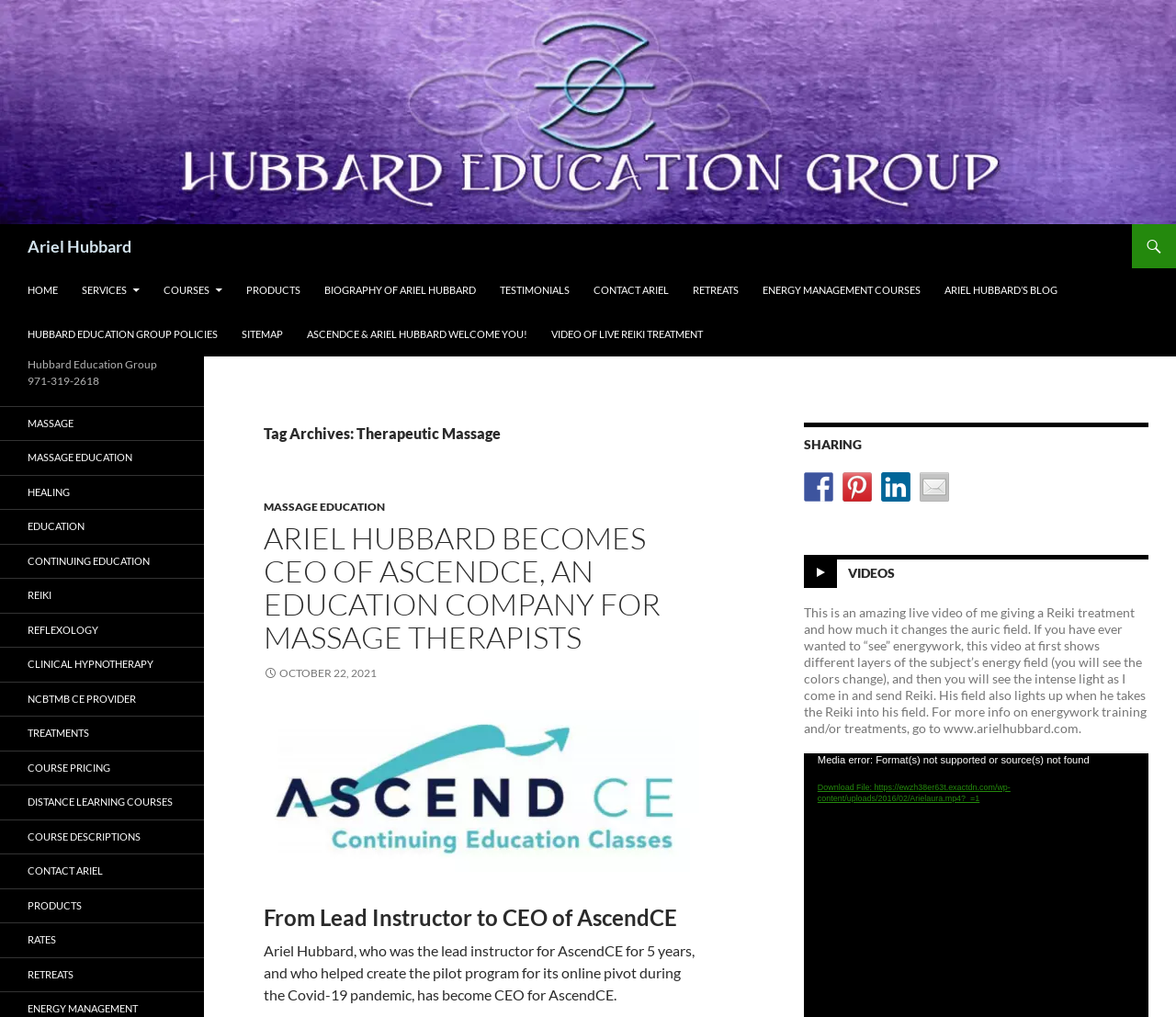Please respond in a single word or phrase: 
What type of education is mentioned on this webpage?

Massage education